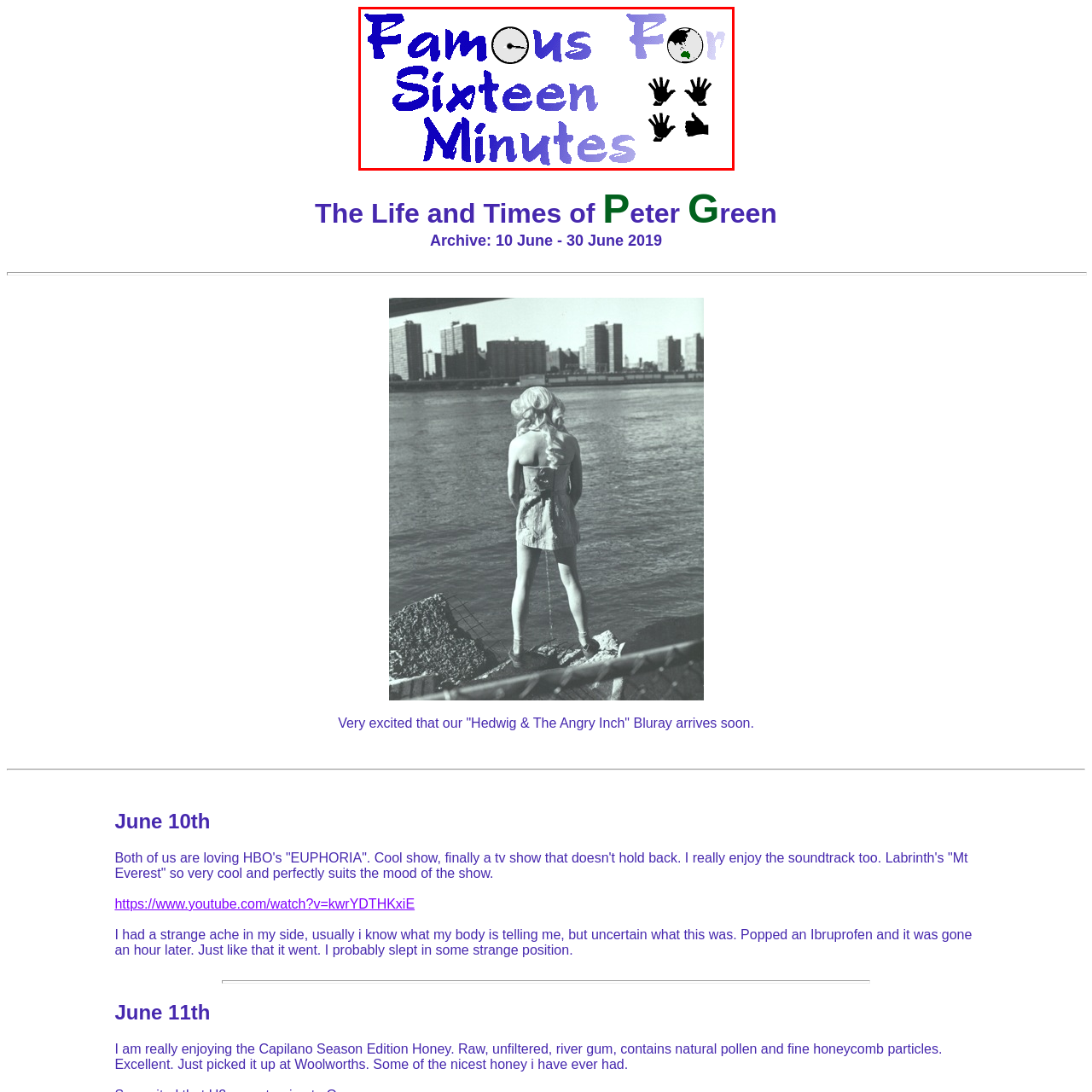Pay attention to the area highlighted by the red boundary and answer the question with a single word or short phrase: 
What do the two hand icons on either side of the text potentially represent?

Interaction or expression